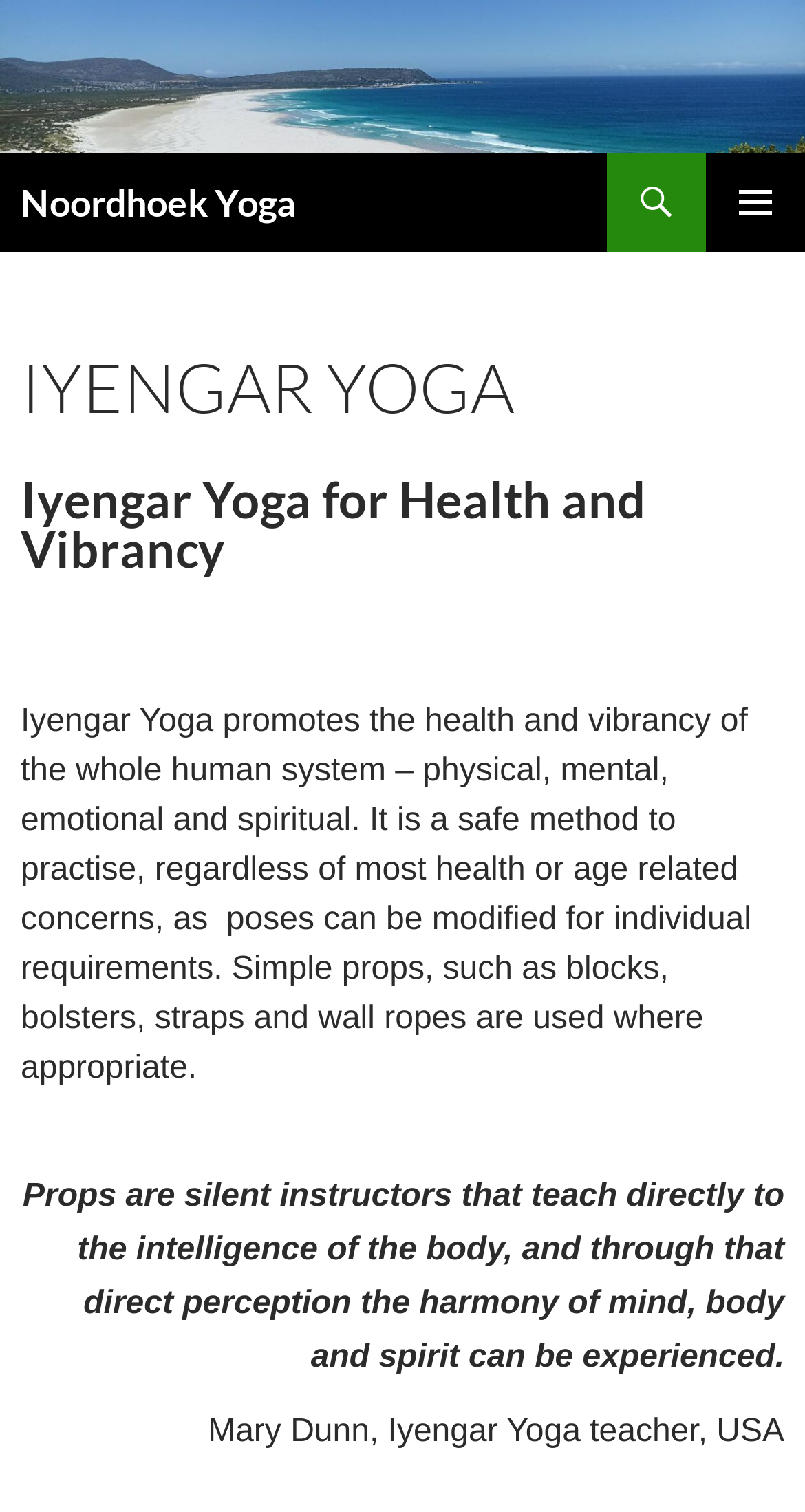Who is the Iyengar Yoga teacher mentioned on the website?
Please give a detailed and elaborate explanation in response to the question.

The webpage mentions 'Mary Dunn, Iyengar Yoga teacher, USA' at the bottom, indicating that Mary Dunn is an Iyengar Yoga teacher.